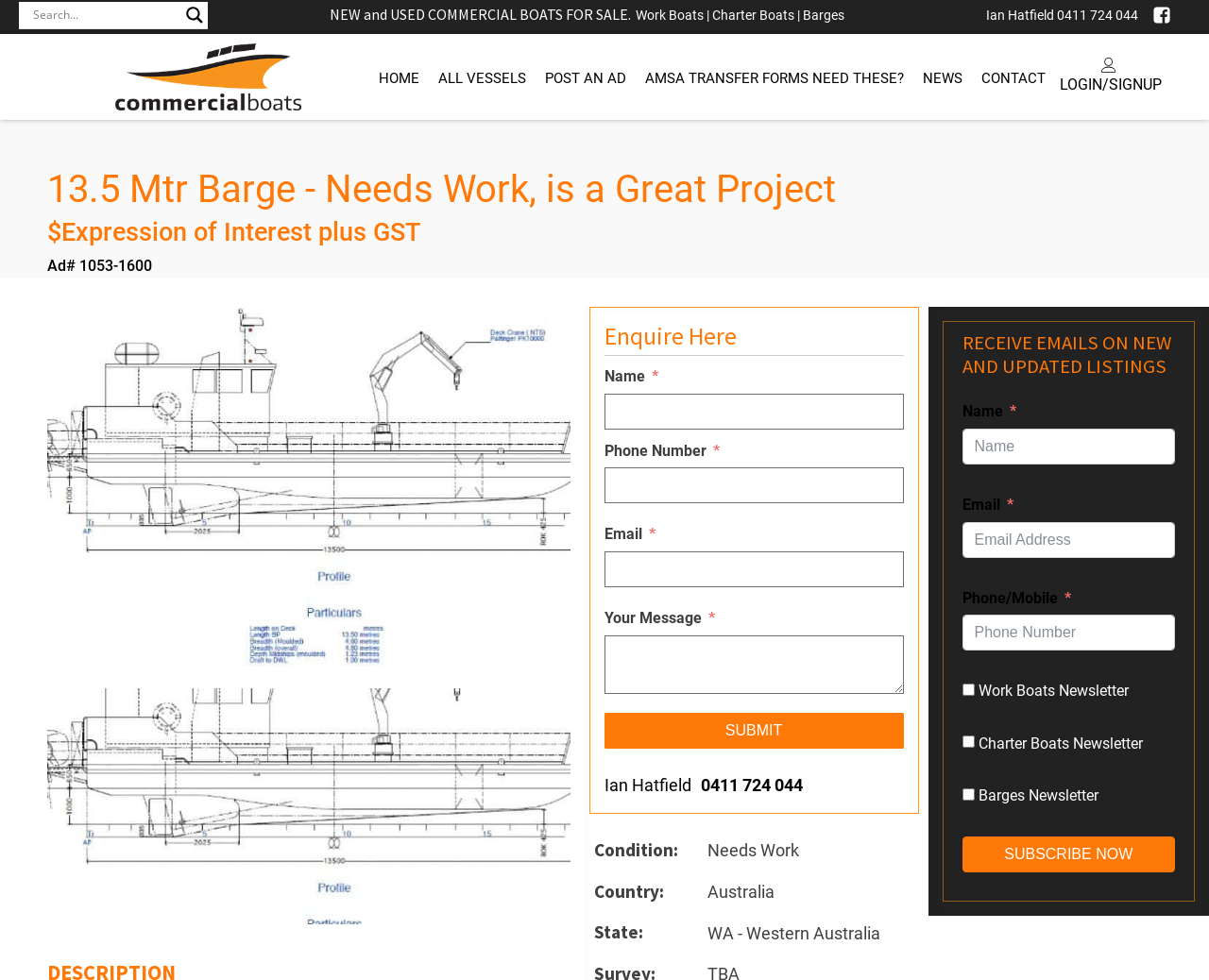Locate the bounding box coordinates of the clickable area needed to fulfill the instruction: "View the details of the 13.5 MTR BARGE".

[0.039, 0.929, 0.471, 0.947]